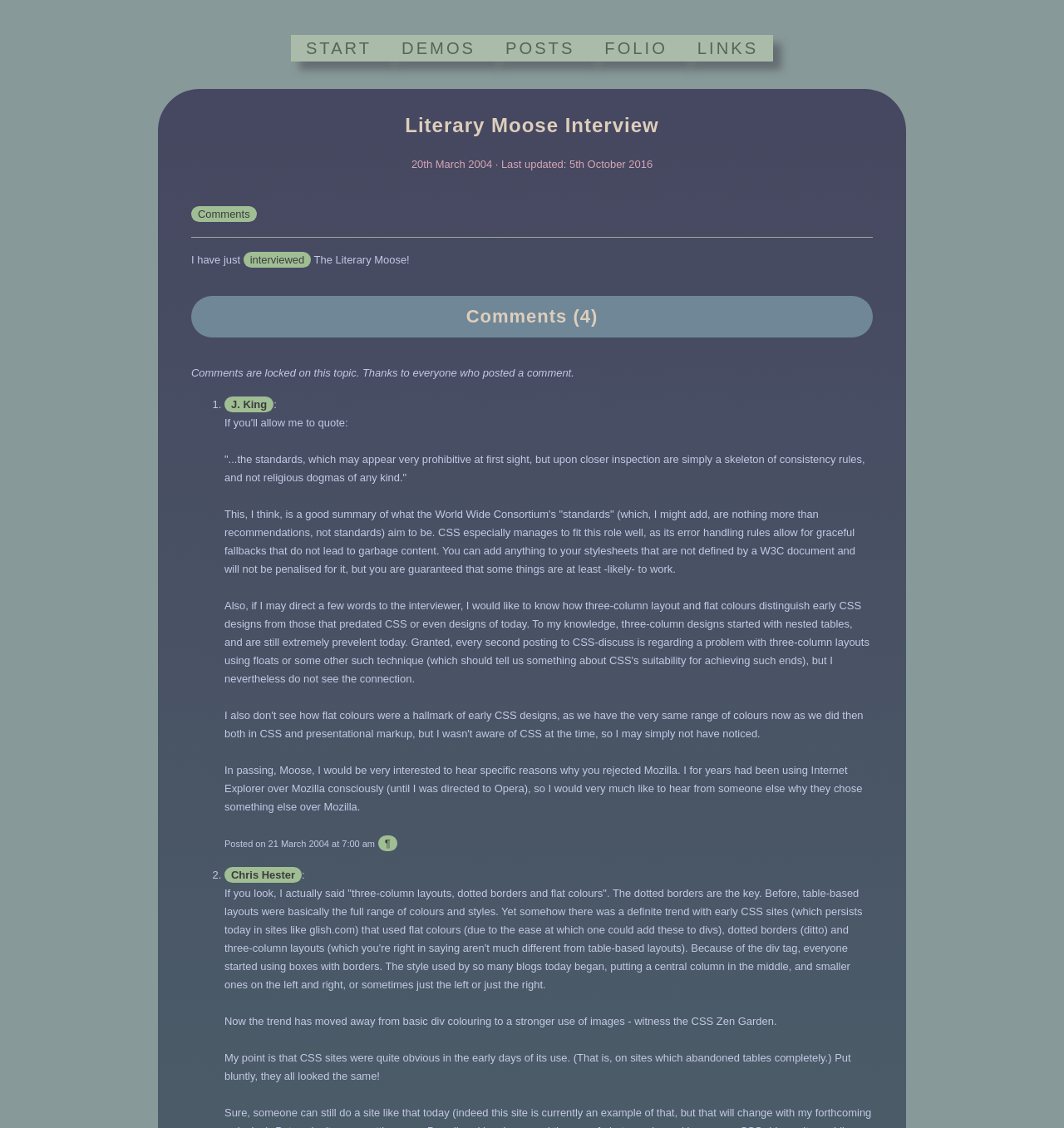Provide the bounding box coordinates for the UI element that is described by this text: "Comments". The coordinates should be in the form of four float numbers between 0 and 1: [left, top, right, bottom].

[0.18, 0.183, 0.241, 0.197]